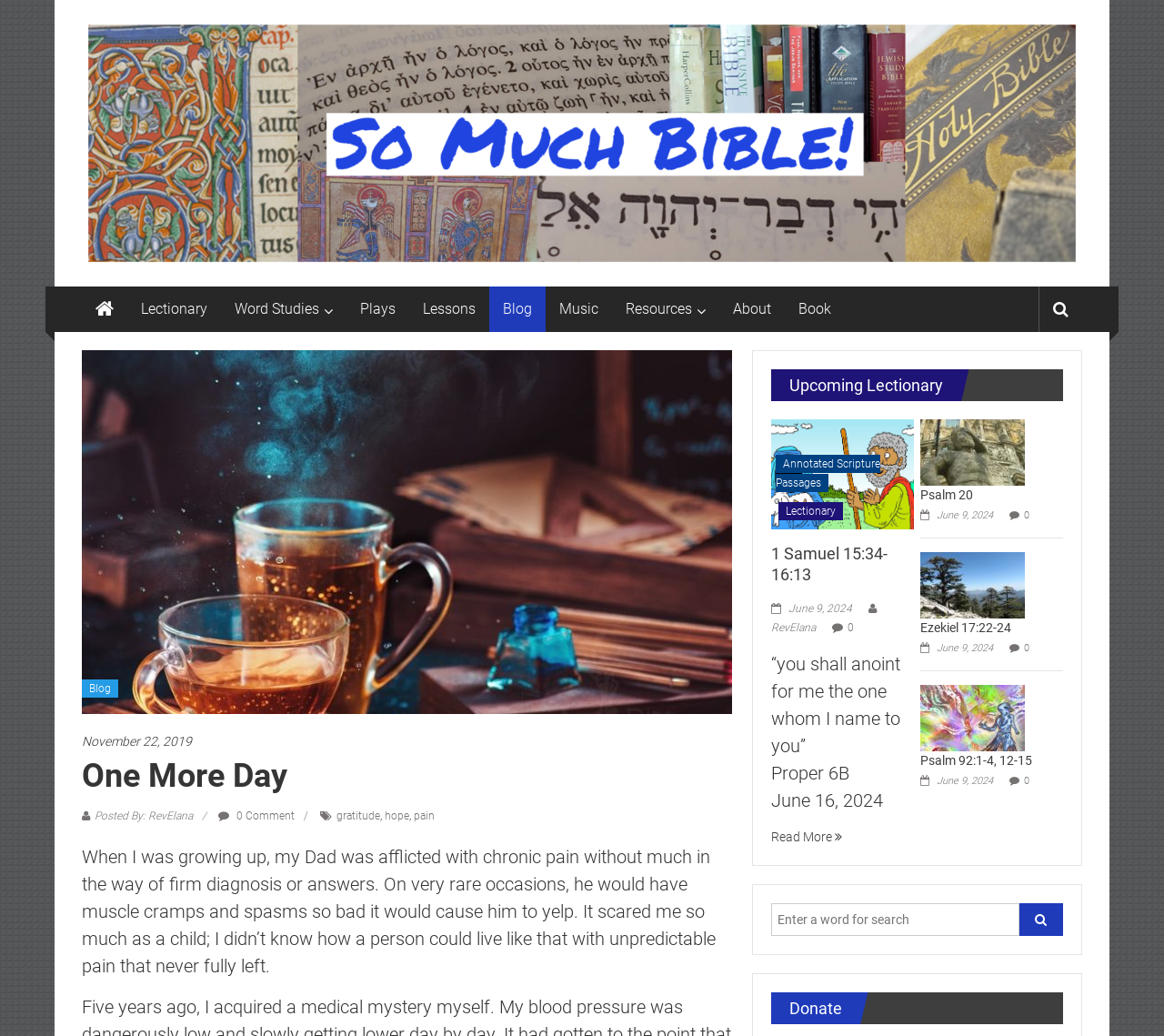Pinpoint the bounding box coordinates of the element to be clicked to execute the instruction: "Click on the 'Lectionary' link".

[0.121, 0.277, 0.178, 0.32]